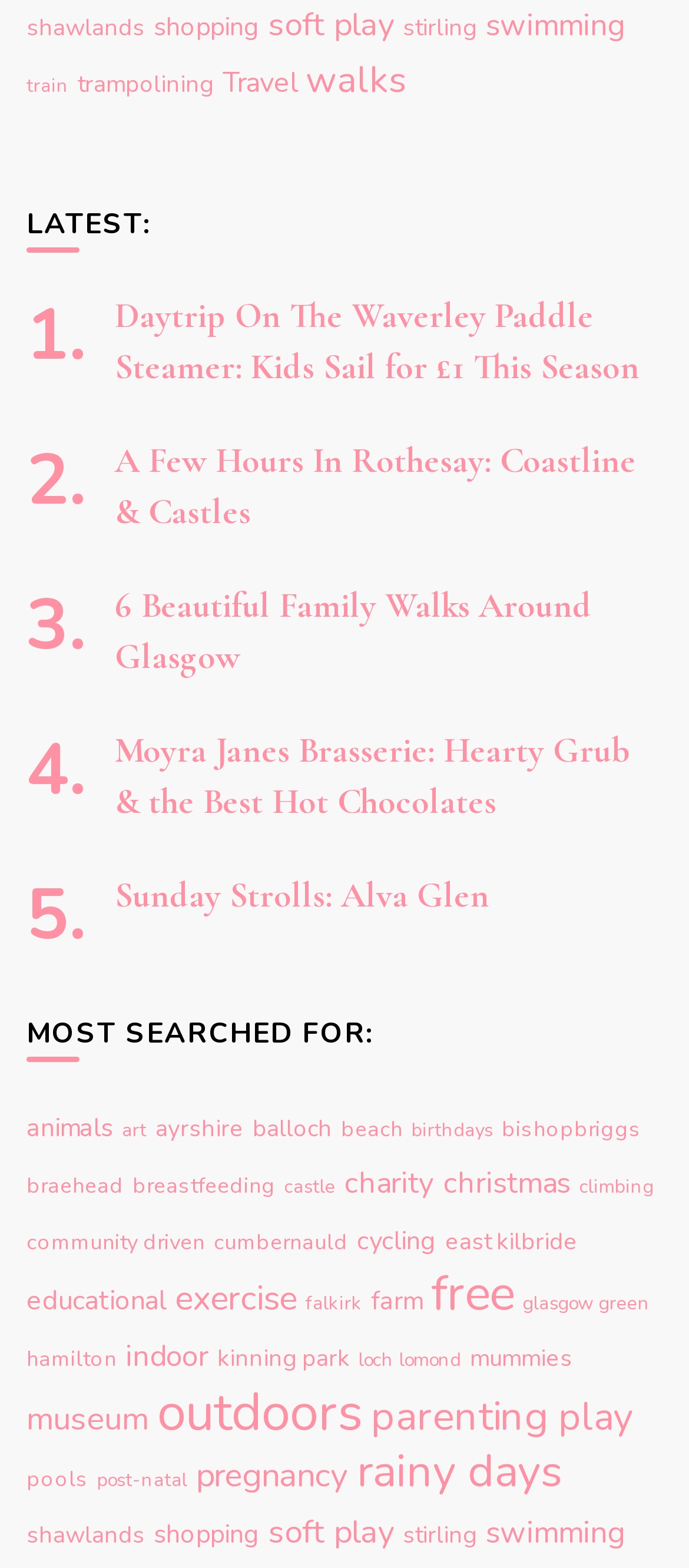Please specify the bounding box coordinates of the clickable region necessary for completing the following instruction: "Explore 'walks' section". The coordinates must consist of four float numbers between 0 and 1, i.e., [left, top, right, bottom].

[0.444, 0.035, 0.59, 0.066]